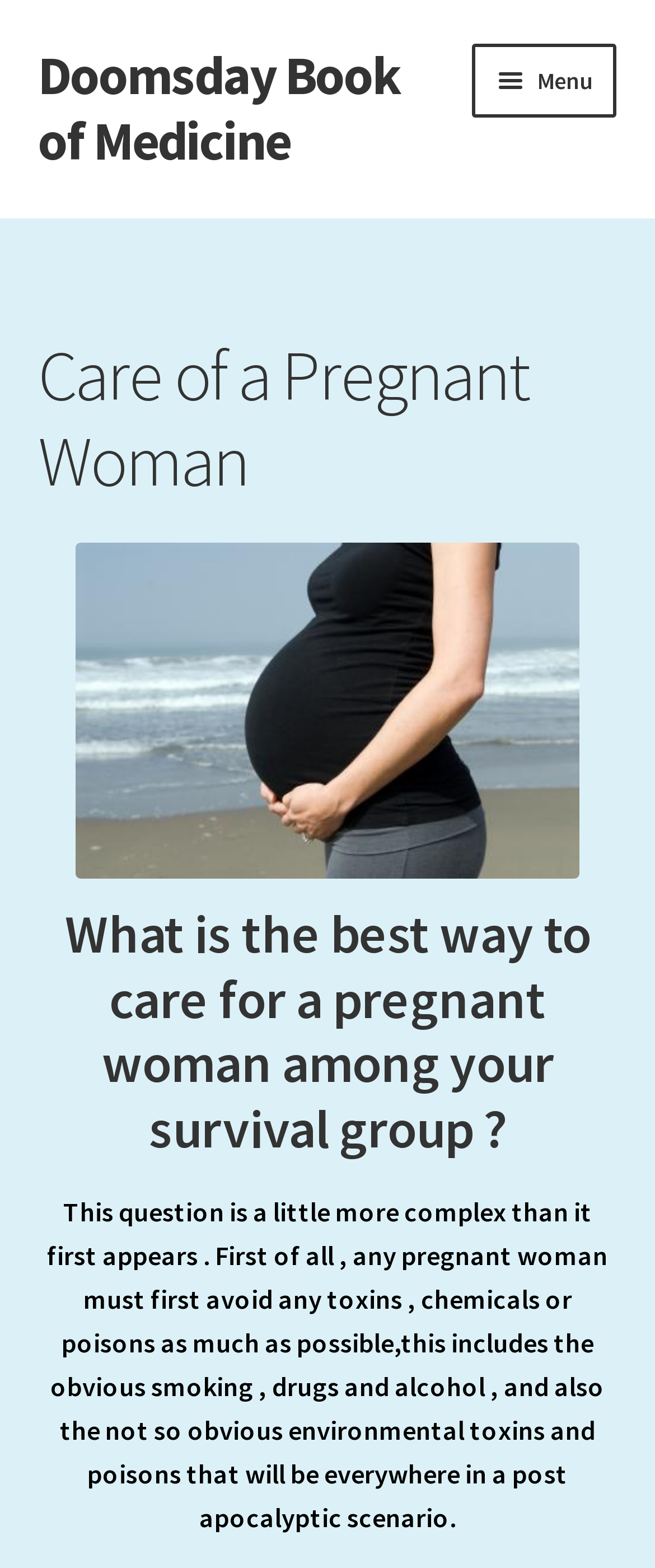Provide your answer in a single word or phrase: 
What is the text of the first paragraph on the webpage?

This question is a little more complex...